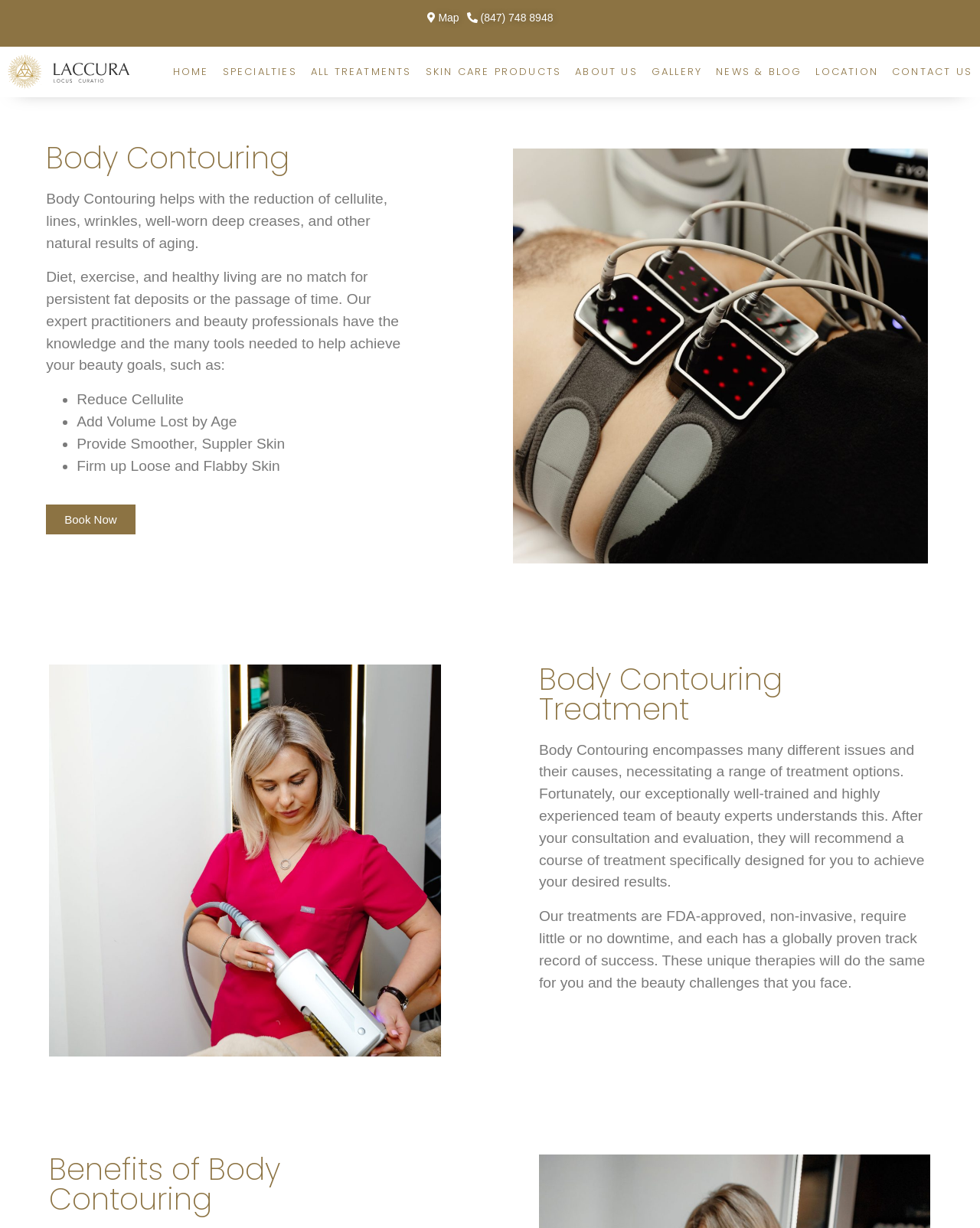Determine the bounding box coordinates of the clickable region to execute the instruction: "Call the phone number". The coordinates should be four float numbers between 0 and 1, denoted as [left, top, right, bottom].

[0.476, 0.009, 0.564, 0.019]